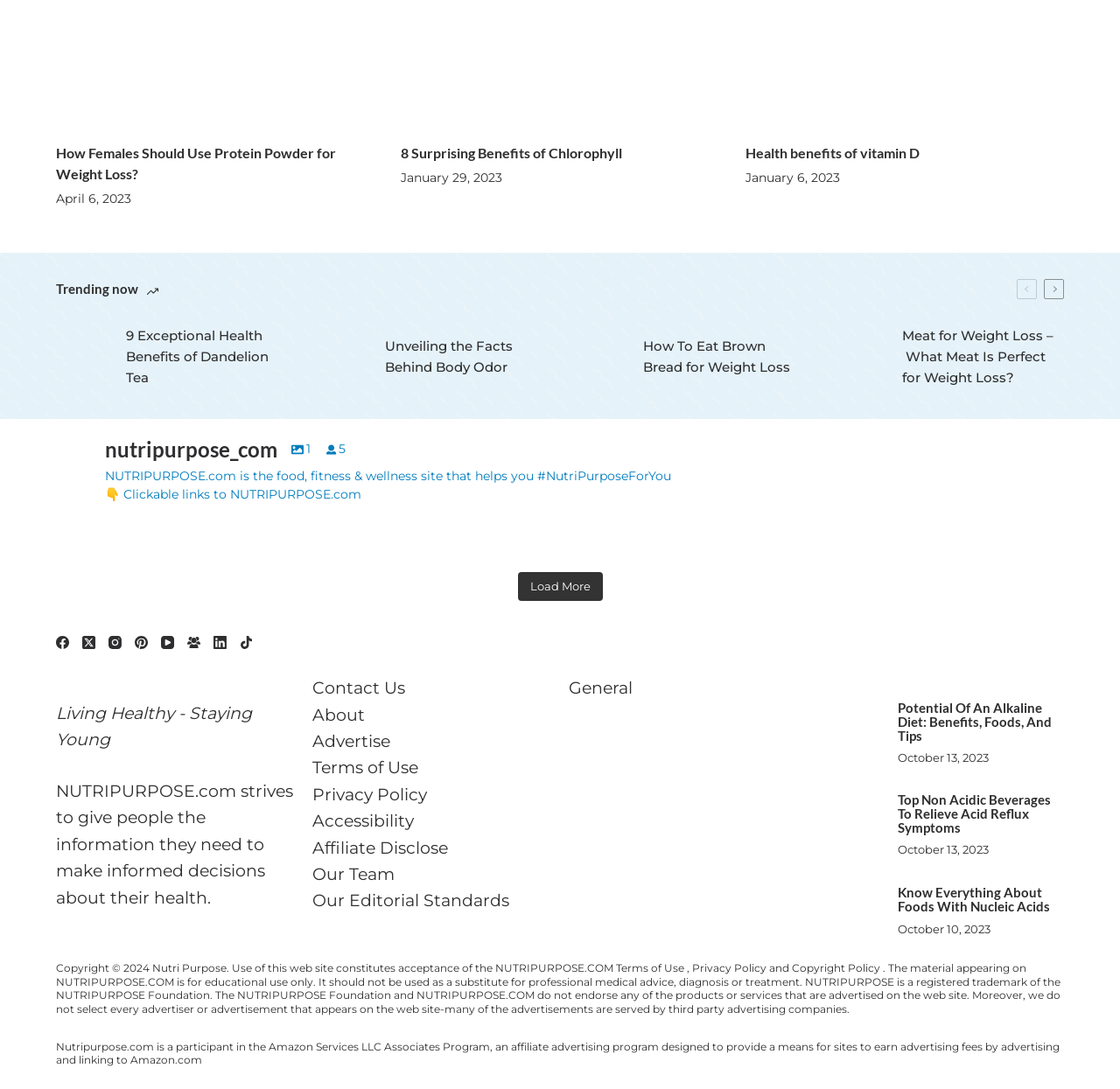What is the title of the first article?
From the image, provide a succinct answer in one word or a short phrase.

How Females Should Use Protein Powder for Weight Loss?